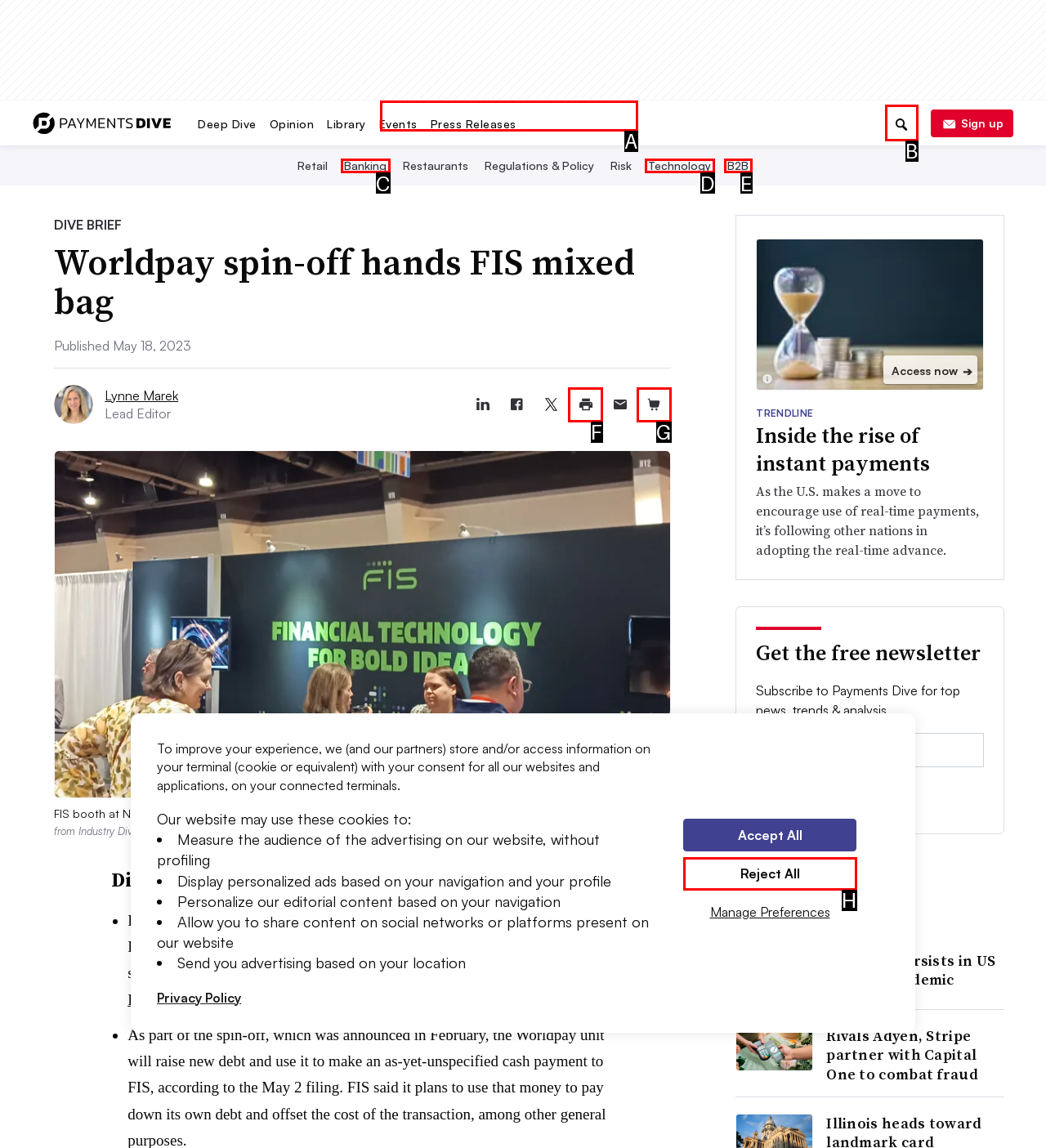Pick the option that best fits the description: Technology. Reply with the letter of the matching option directly.

D